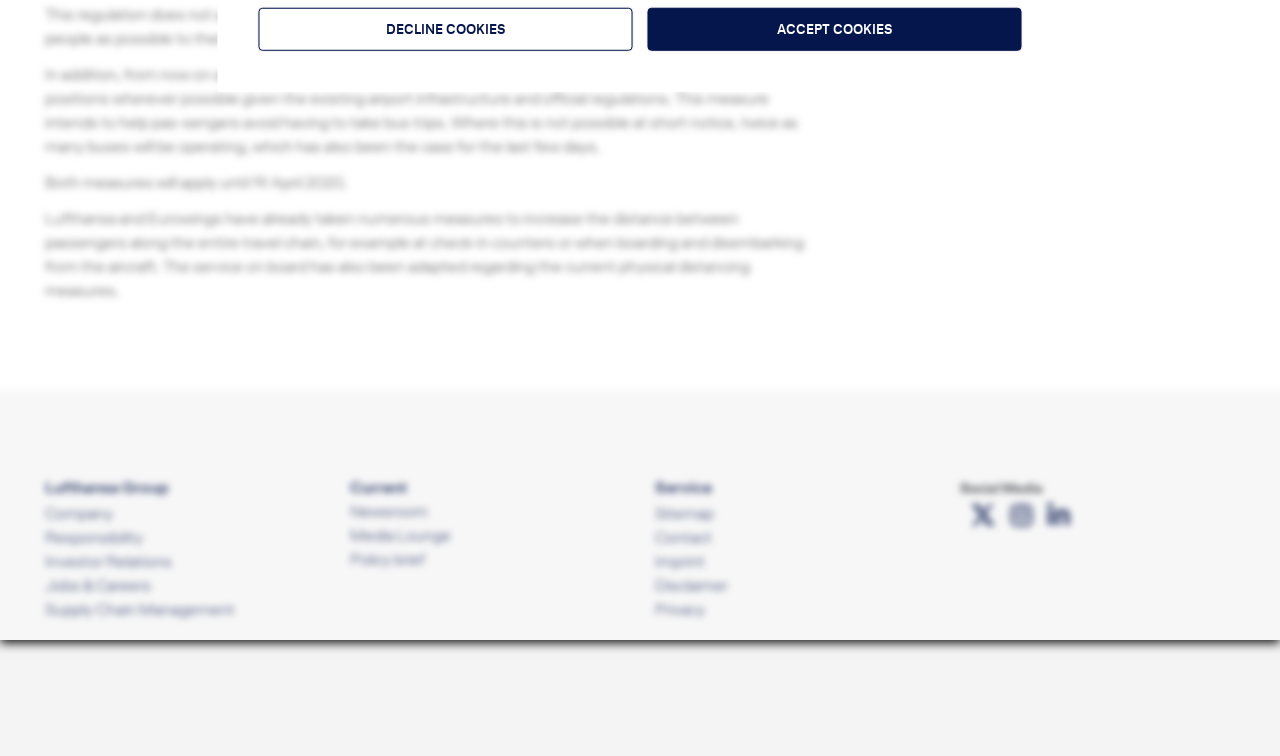Please provide the bounding box coordinates for the UI element as described: "Company". The coordinates must be four floats between 0 and 1, represented as [left, top, right, bottom].

[0.035, 0.665, 0.088, 0.693]